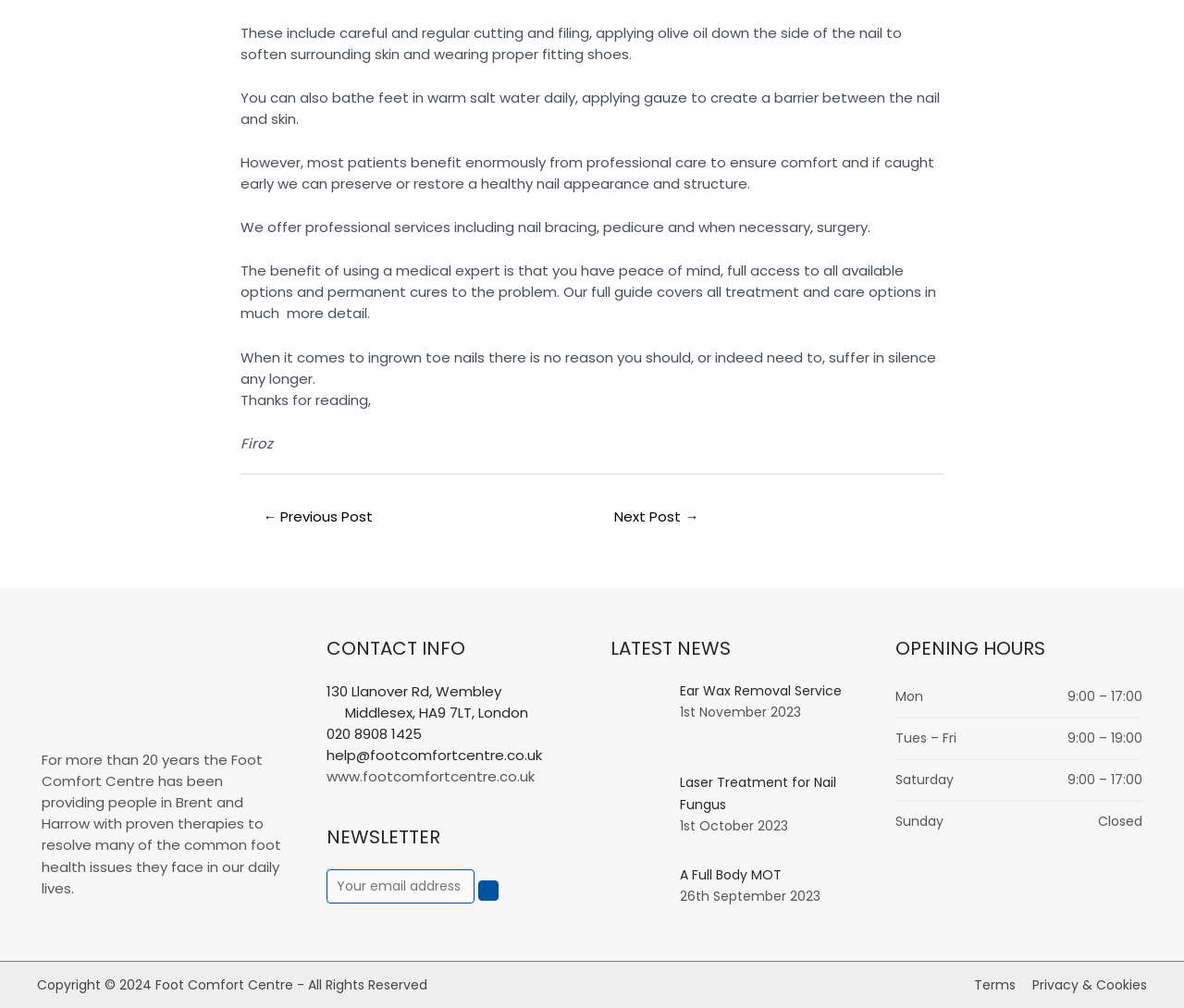Use a single word or phrase to answer the question: What is the address of the medical center?

130 Llanover Rd, Wembley, Middlesex, HA9 7LT, London